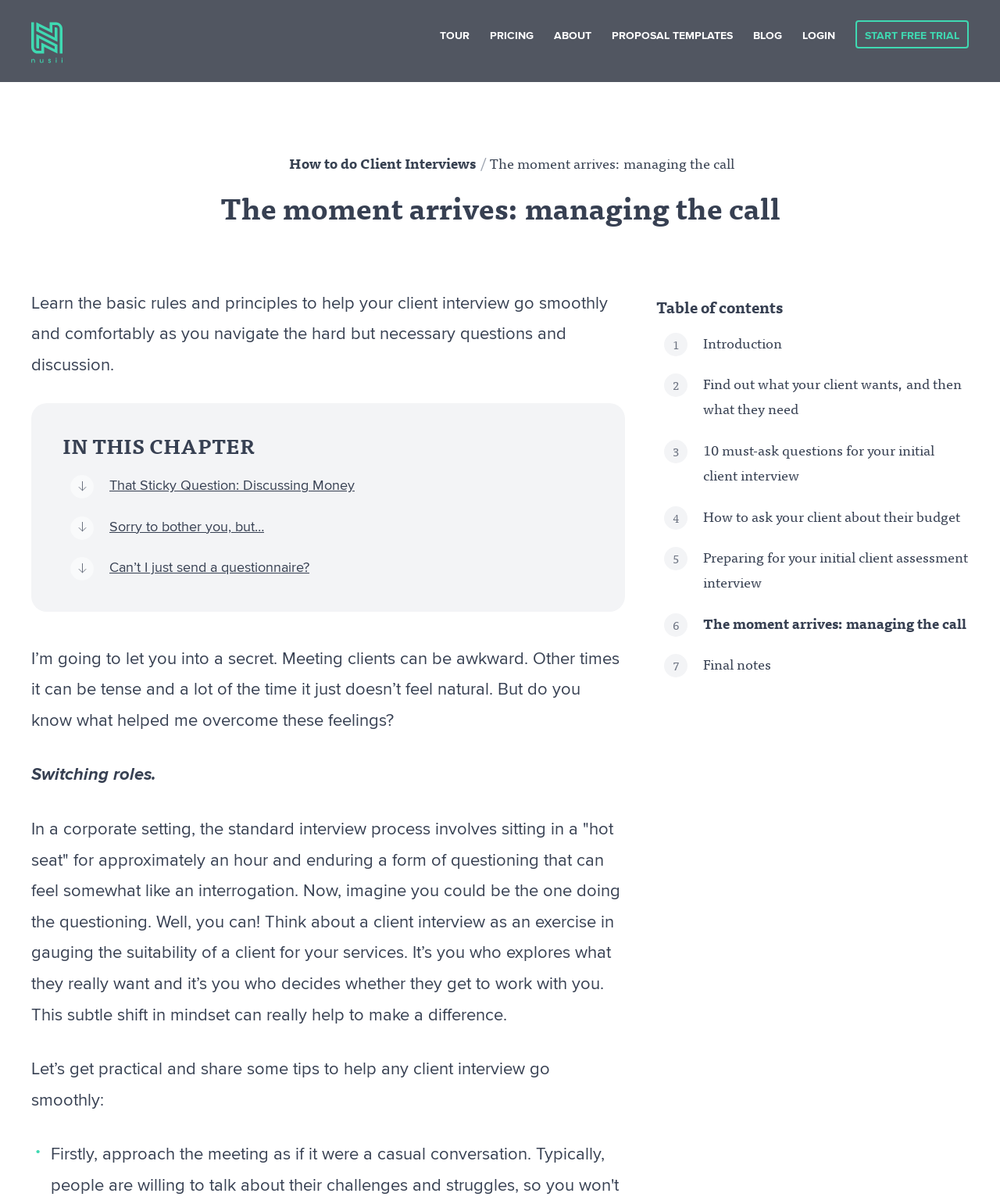Create a detailed narrative describing the layout and content of the webpage.

This webpage is a guide on how to manage client interview calls, specifically focusing on switching roles, discussing money, and getting the necessary information. At the top left corner, there is a Nusii logo, accompanied by a navigation menu with links to TOUR, PRICING, ABOUT, PROPOSAL TEMPLATES, BLOG, LOGIN, and START FREE TRIAL.

Below the navigation menu, there is a prominent link to "How to do Client Interviews" and a heading that reads "The moment arrives: managing the call". This is followed by a paragraph of text that explains the importance of learning basic rules and principles to navigate client interviews smoothly.

To the right of this text, there is a section with the title "IN THIS CHAPTER", which contains links to three subtopics: "That Sticky Question: Discussing Money", "Sorry to bother you, but…", and "Can’t I just send a questionnaire?".

The main content of the webpage is divided into several sections, each with its own heading and text. The first section discusses the awkwardness of meeting clients and how switching roles can help overcome these feelings. The second section provides tips on how to make client interviews go smoothly, including finding out what the client wants and needs, asking the right questions, and preparing for the initial assessment interview.

On the right side of the webpage, there is a table of contents with links to different sections of the guide, including Introduction, Find out what your client wants, and then what they need, 10 must-ask questions for your initial client interview, and more.